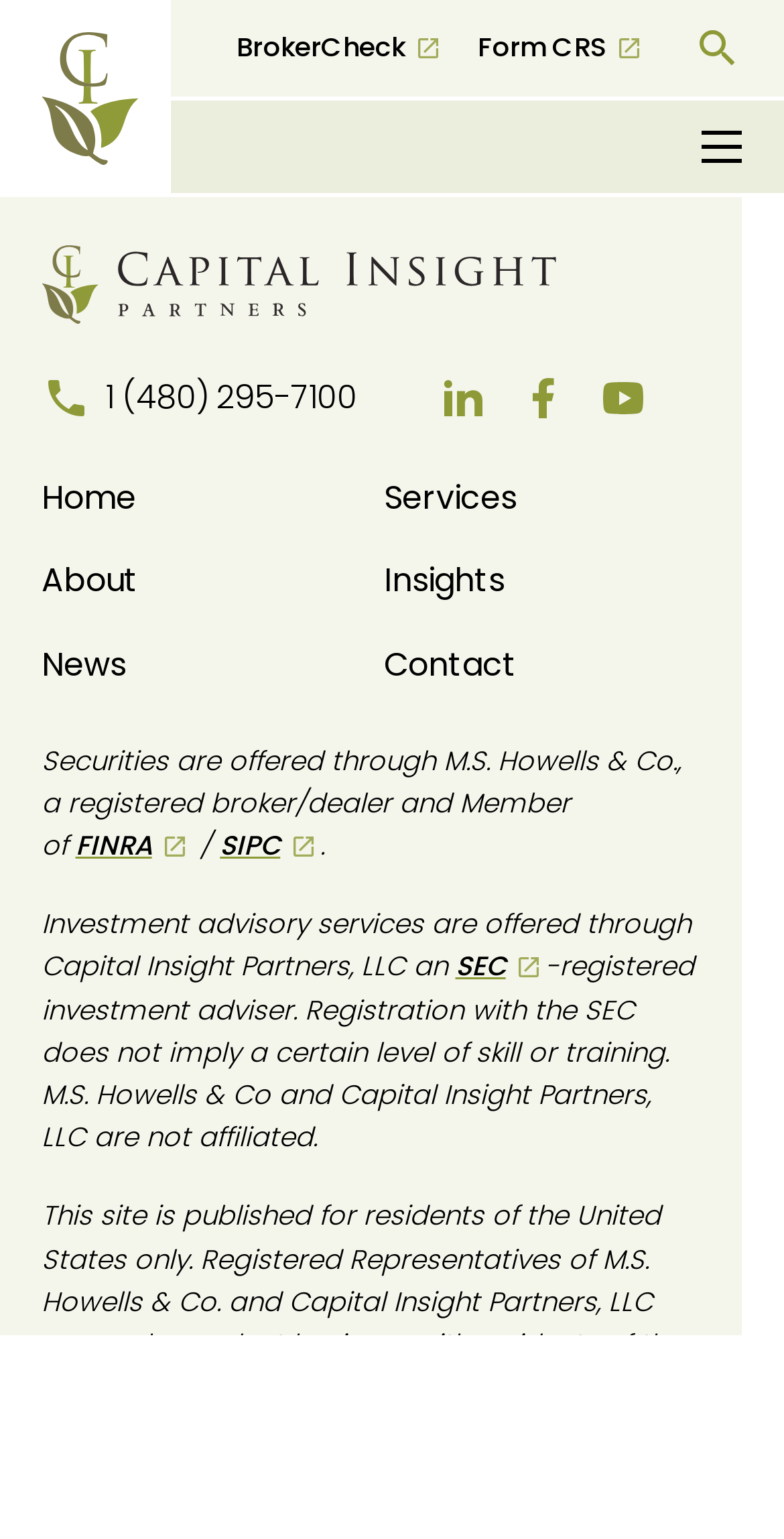Write a detailed summary of the webpage.

The webpage is about Capital Insight Partners (CIP), a national organization based in the Scottsdale/Phoenix area that provides wealth management services. At the top left of the page, there is a logo image of Capital Insight Partners. Below the logo, there are three links: "BrokerCheck", "Form CRS", and a search button with a magnifying glass icon. To the right of the search button, there is a menu button.

On the top right side of the page, there is a phone number "1 (480) 295-7100" with a small phone icon next to it. Below the phone number, there are three social media links: "linkedin", "facebook", and "youtube", each with its respective icon.

The main navigation menu is located below the top section, with seven links: "Home", "Services", "About", "Insights", "News", and "Contact". These links are divided into two columns, with "Home", "About", and "News" on the left, and "Services", "Insights", and "Contact" on the right.

At the bottom of the page, there is a section with several lines of text. The text describes the company's securities offerings and investment advisory services, including the registration with FINRA and SIPC, and the company's affiliation with M.S. Howells & Co.